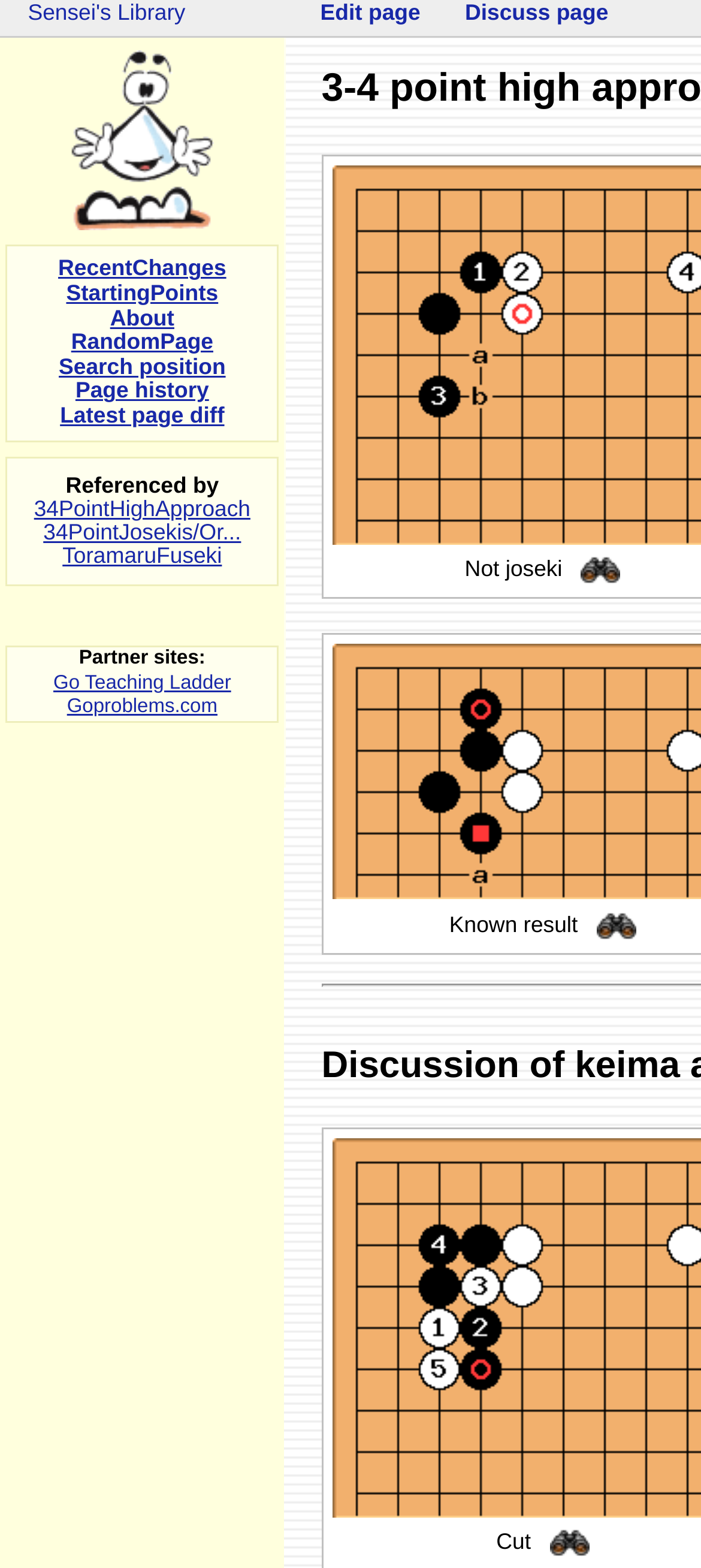Examine the image and give a thorough answer to the following question:
What is the name of the library?

The name of the library can be found in the link '[Welcome to Sensei's Library!]'. This link is located at the top of the webpage, indicating that it is the main title of the webpage.